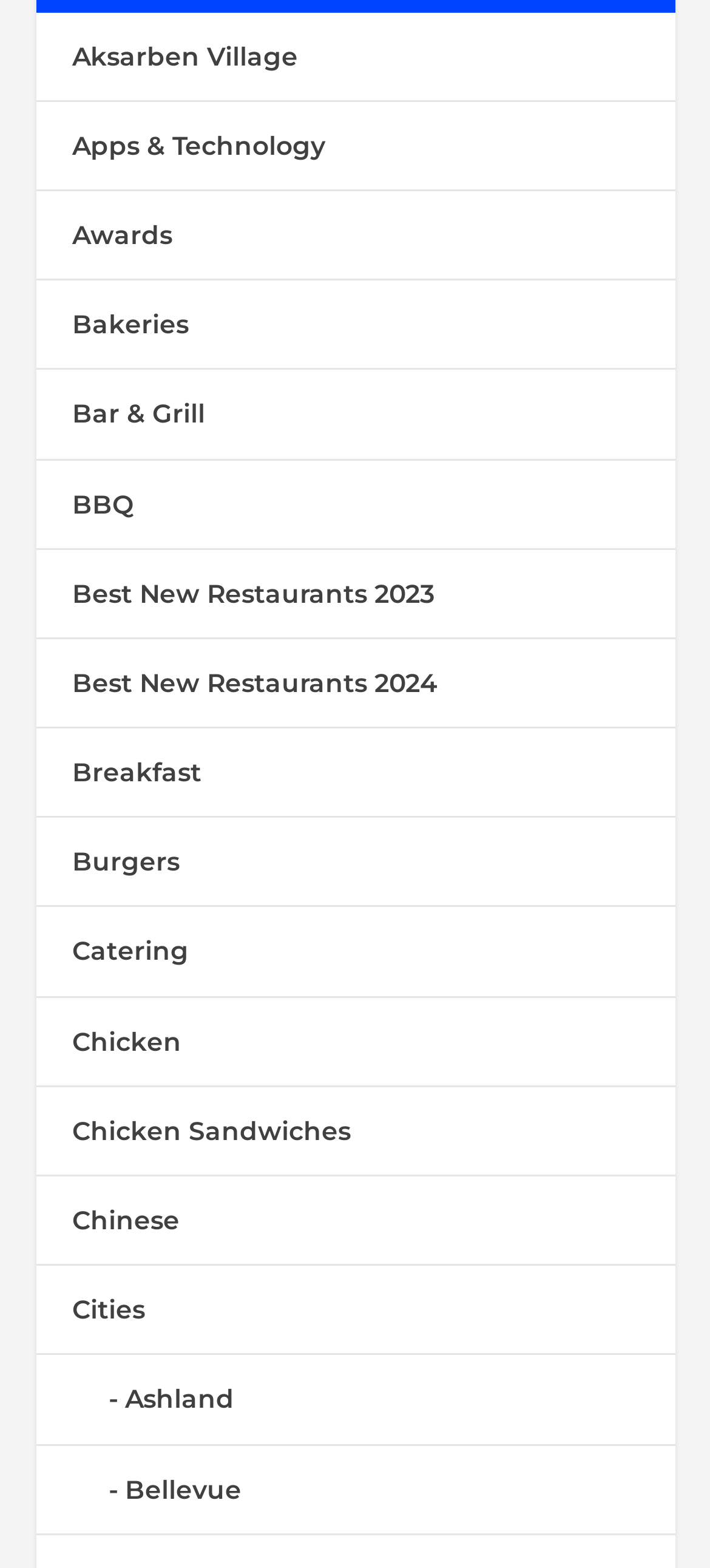Find the bounding box coordinates of the clickable area required to complete the following action: "Check out restaurants in Ashland".

[0.101, 0.882, 0.329, 0.903]